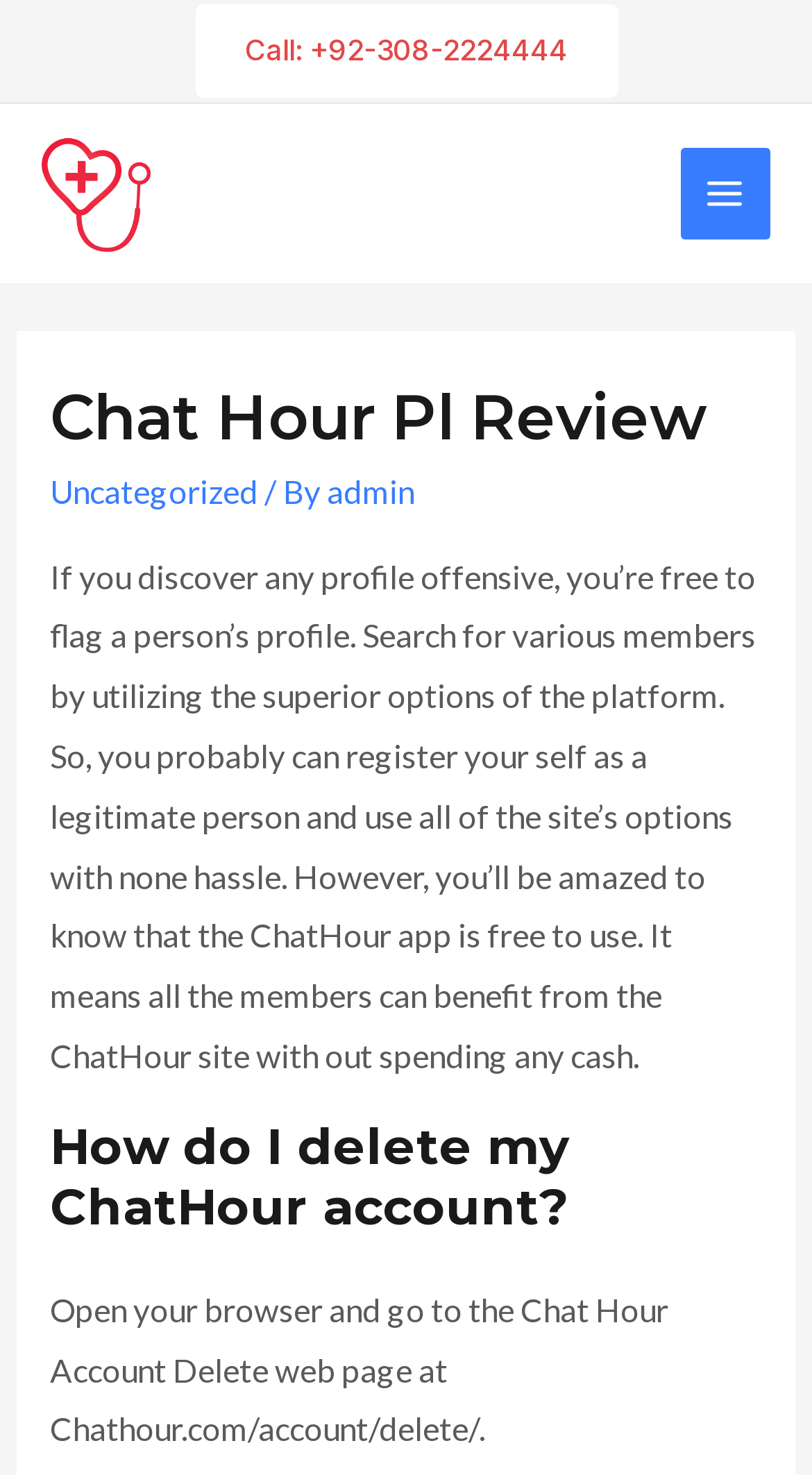Construct a comprehensive description capturing every detail on the webpage.

The webpage is about a review of Chat Hour Pl, specifically related to Samdani Hospital. At the top left, there is a link to call a phone number, +92-308-2224444. Next to it, there is a link to Samdani Hospital, accompanied by an image with the same name. 

On the top right, there is a button labeled "Main Menu" with an image beside it. Below the button, there is a header section that contains a heading "Chat Hour Pl Review" and two links, "Uncategorized" and "admin", with a text "/ By" in between. 

The main content of the webpage is a paragraph of text that explains how to use the ChatHour platform, including searching for members, registering, and flagging profiles. It also mentions that the ChatHour app is free to use.

Below the paragraph, there is a heading "How do I delete my ChatHour account?" followed by a step-by-step instruction on how to delete the account, which involves opening a browser and going to the Chat Hour Account Delete webpage.